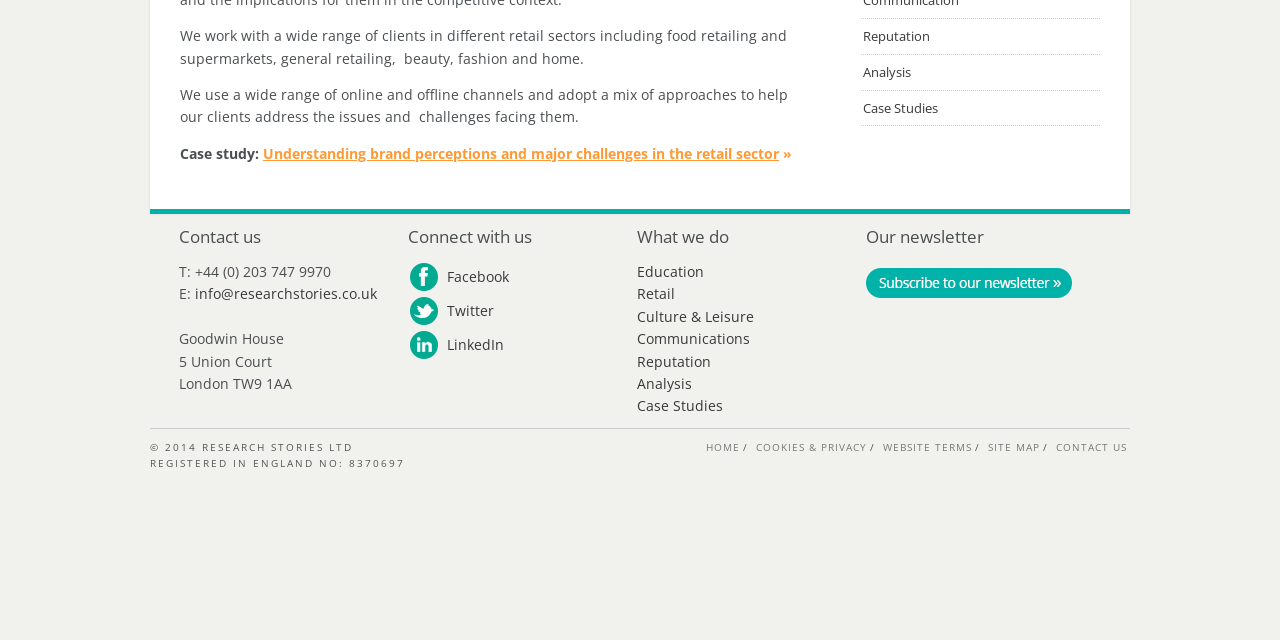Identify the bounding box coordinates for the UI element described as: "Education". The coordinates should be provided as four floats between 0 and 1: [left, top, right, bottom].

[0.498, 0.409, 0.55, 0.439]